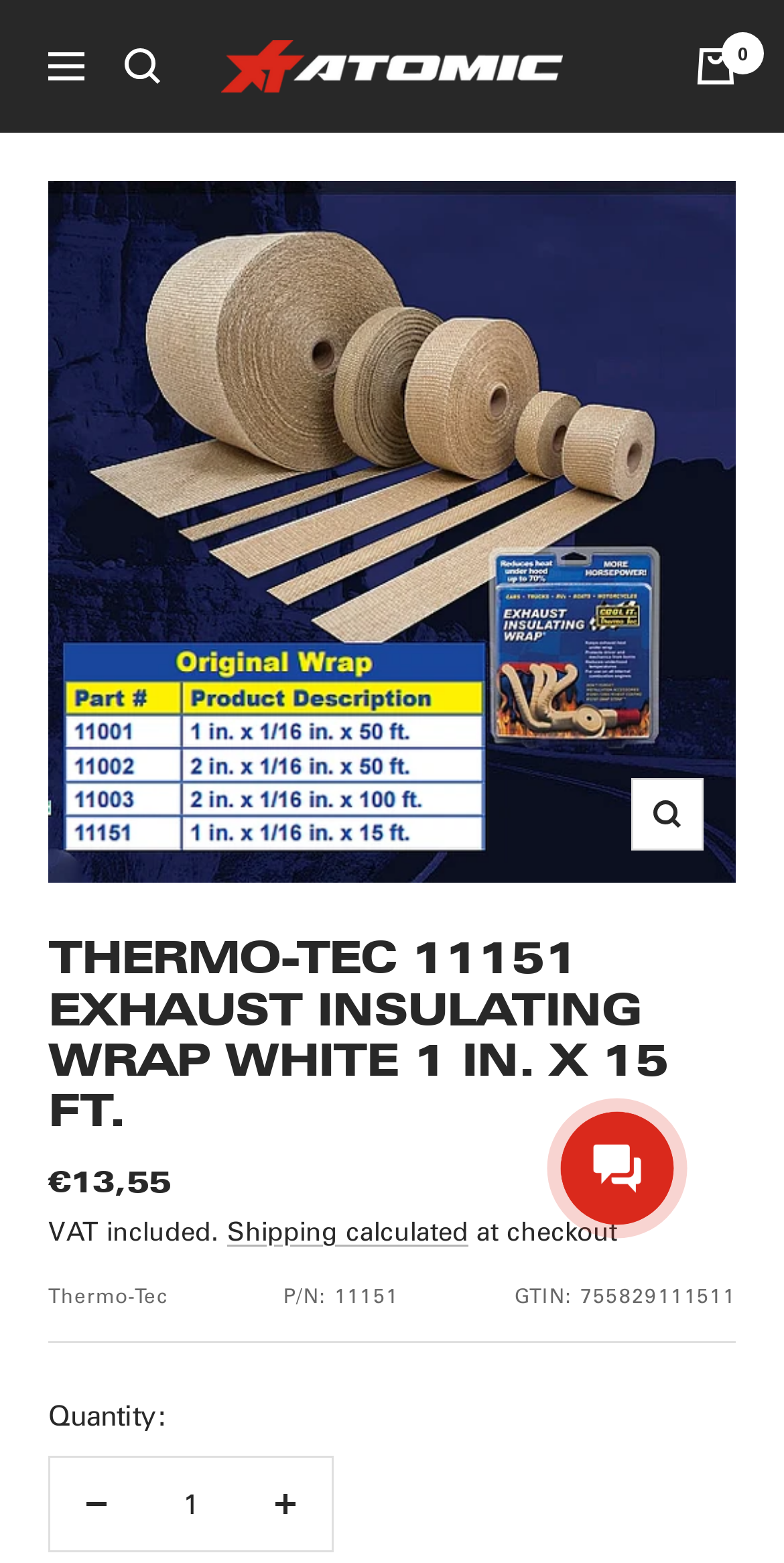Predict the bounding box coordinates of the area that should be clicked to accomplish the following instruction: "Decrease quantity". The bounding box coordinates should consist of four float numbers between 0 and 1, i.e., [left, top, right, bottom].

[0.064, 0.932, 0.182, 0.992]